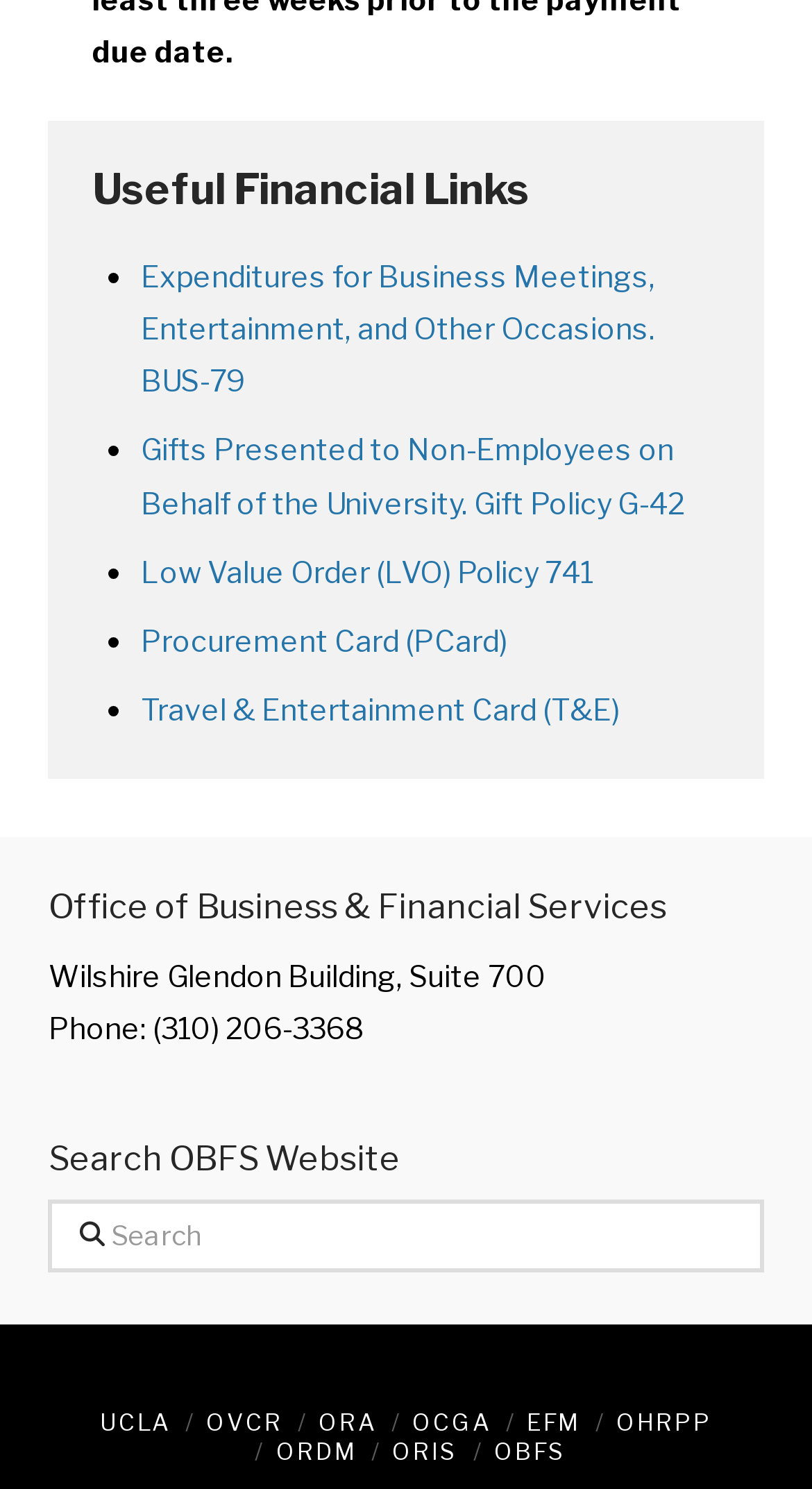Please reply to the following question with a single word or a short phrase:
What is the phone number of the Office of Business & Financial Services?

(310) 206-3368